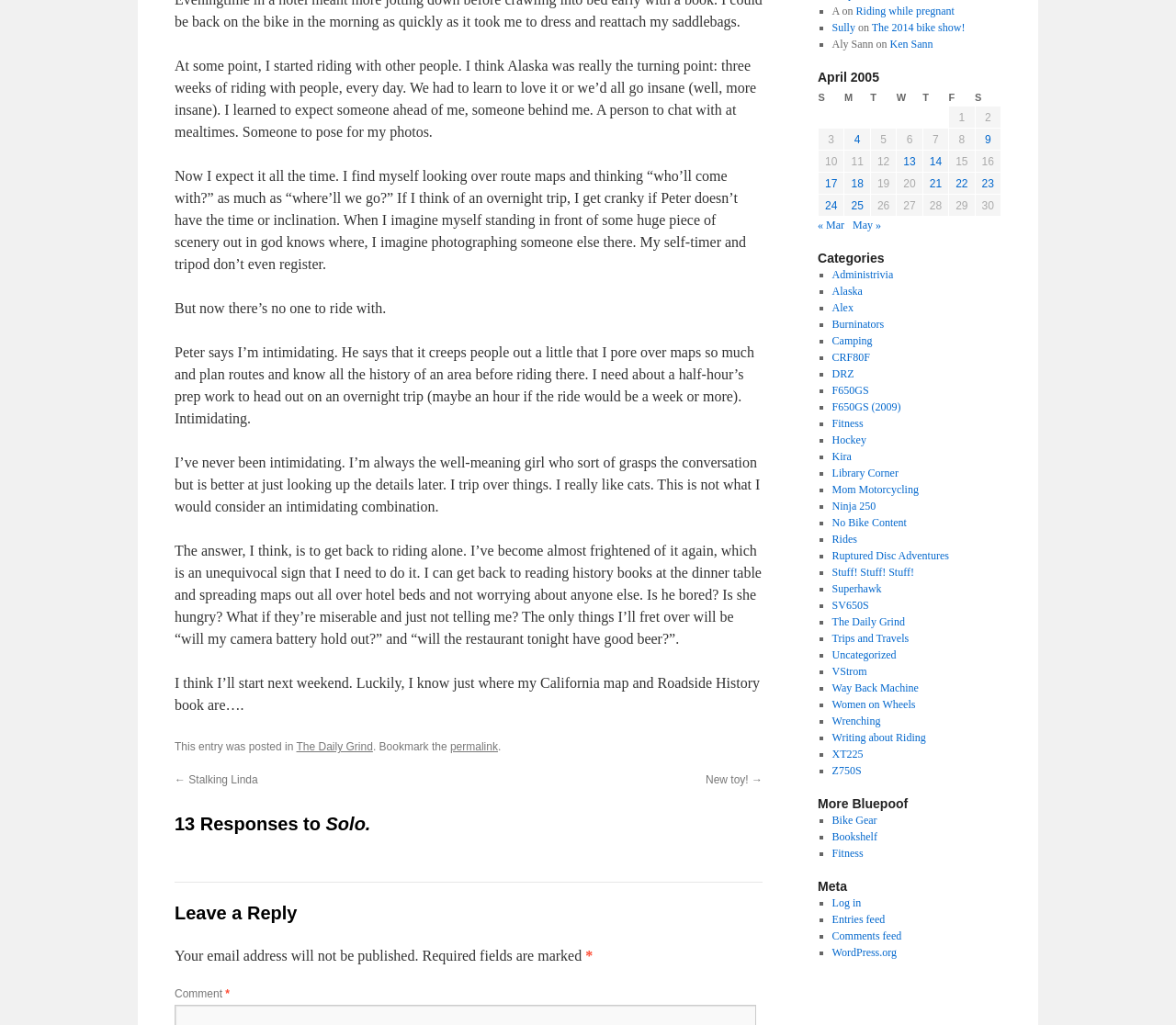Identify the bounding box of the UI component described as: "← Stalking Linda".

[0.148, 0.755, 0.219, 0.767]